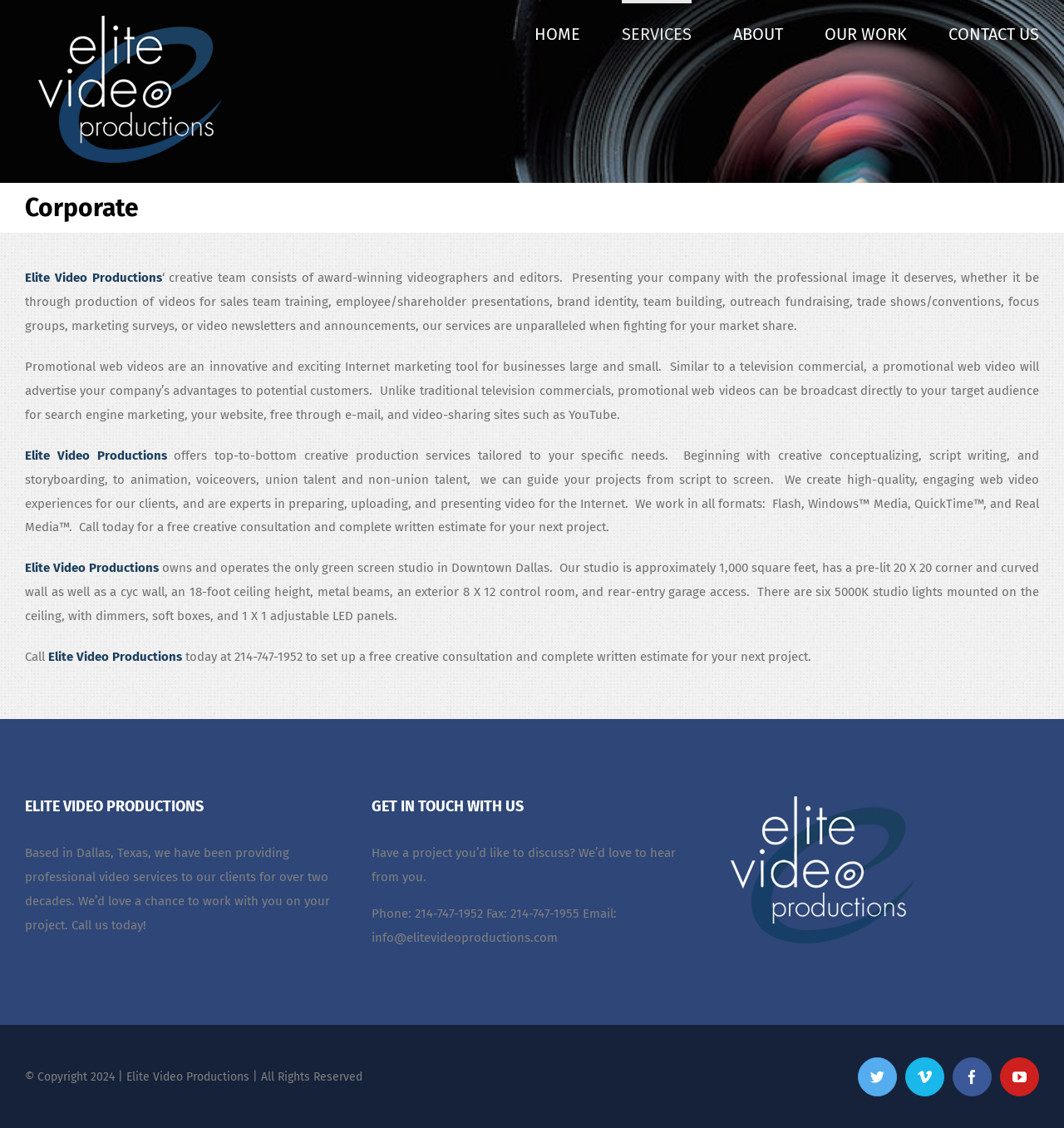Given the content of the image, can you provide a detailed answer to the question?
What types of video formats does Elite Video Productions work with?

According to the webpage, Elite Video Productions works with various video formats, including Flash, Windows, QuickTime, and Real Media. They create high-quality, engaging web video experiences for their clients and are experts in preparing, uploading, and presenting video for the Internet.